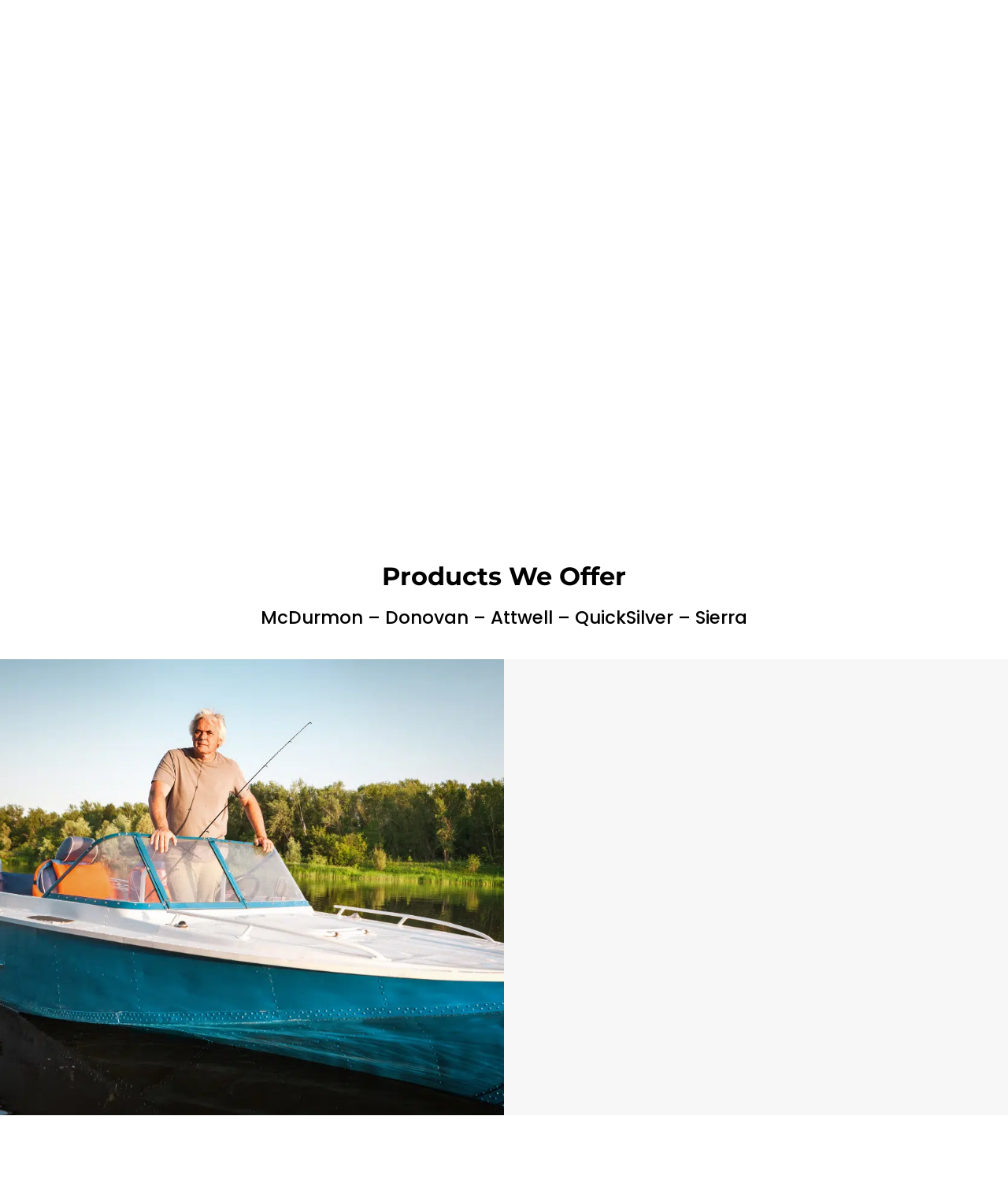Please find the bounding box coordinates (top-left x, top-left y, bottom-right x, bottom-right y) in the screenshot for the UI element described as follows: Will Luers

None